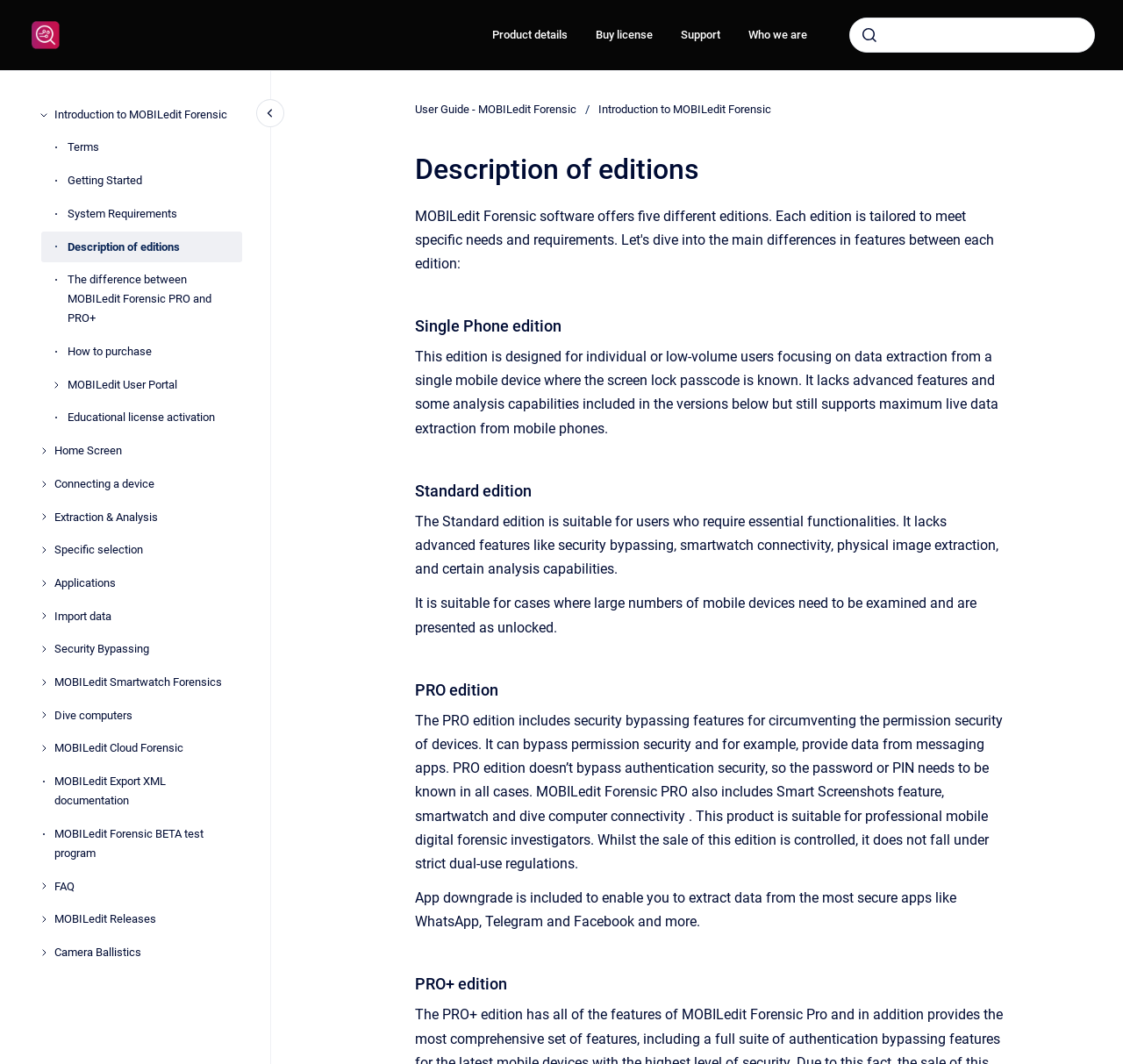From the screenshot, find the bounding box of the UI element matching this description: "Terms". Supply the bounding box coordinates in the form [left, top, right, bottom], each a float between 0 and 1.

[0.06, 0.124, 0.216, 0.154]